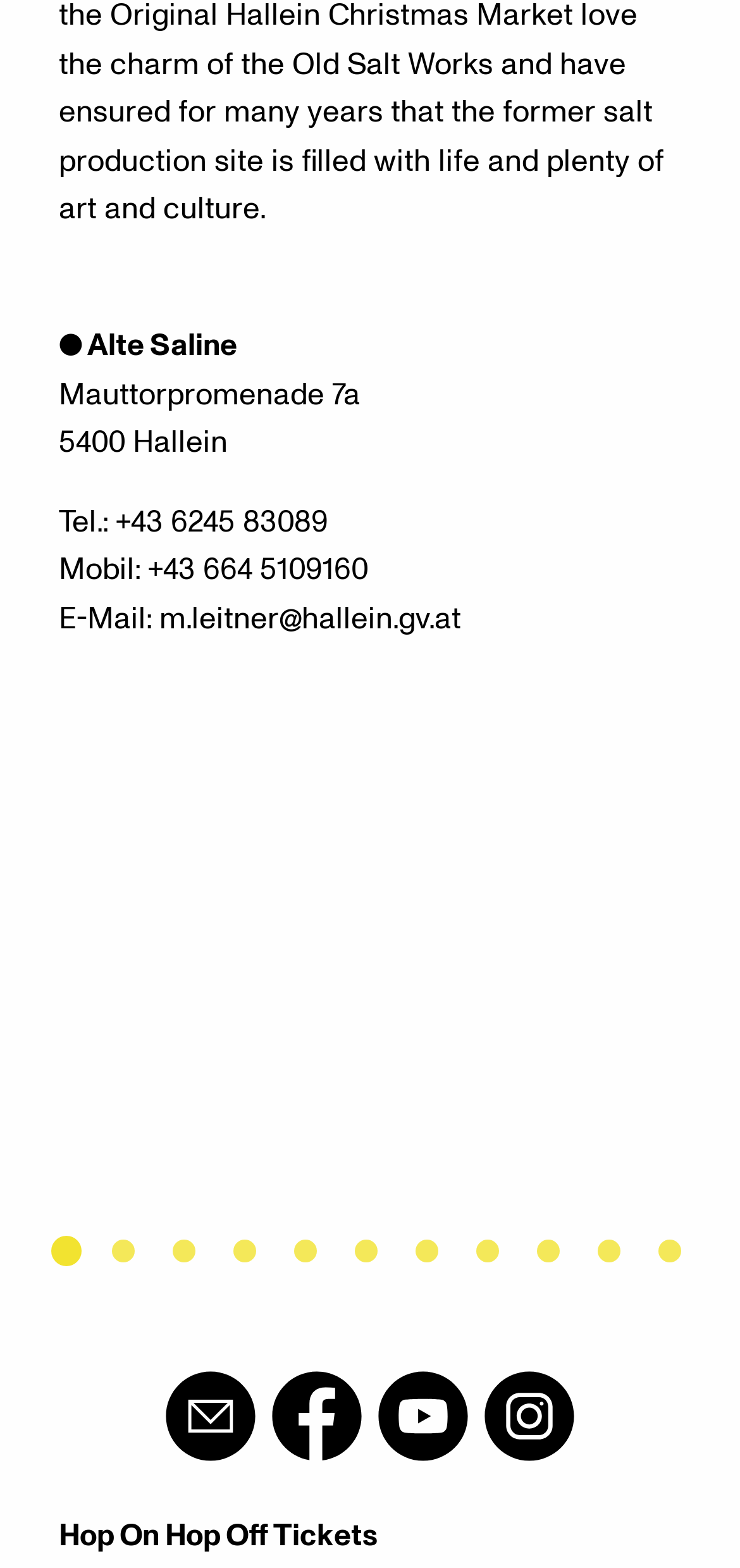What is the text at the bottom of the webpage?
Based on the screenshot, give a detailed explanation to answer the question.

I found the text by looking at the static text element at the bottom of the webpage, which says 'Hop On Hop Off Tickets'.